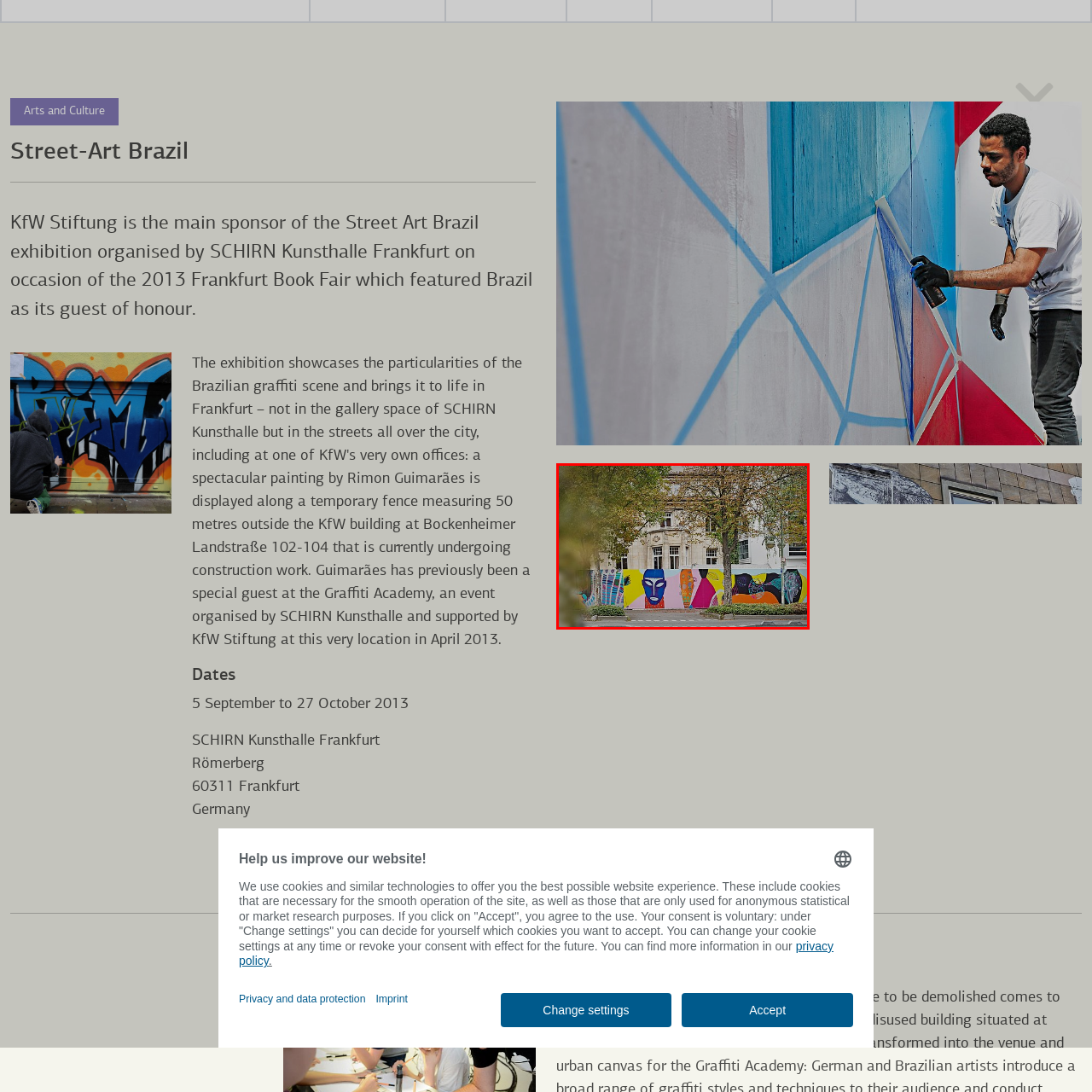Consider the image within the red frame and reply with a brief answer: What is the theme of the Street Art Brazil exhibition?

Art and urban environment